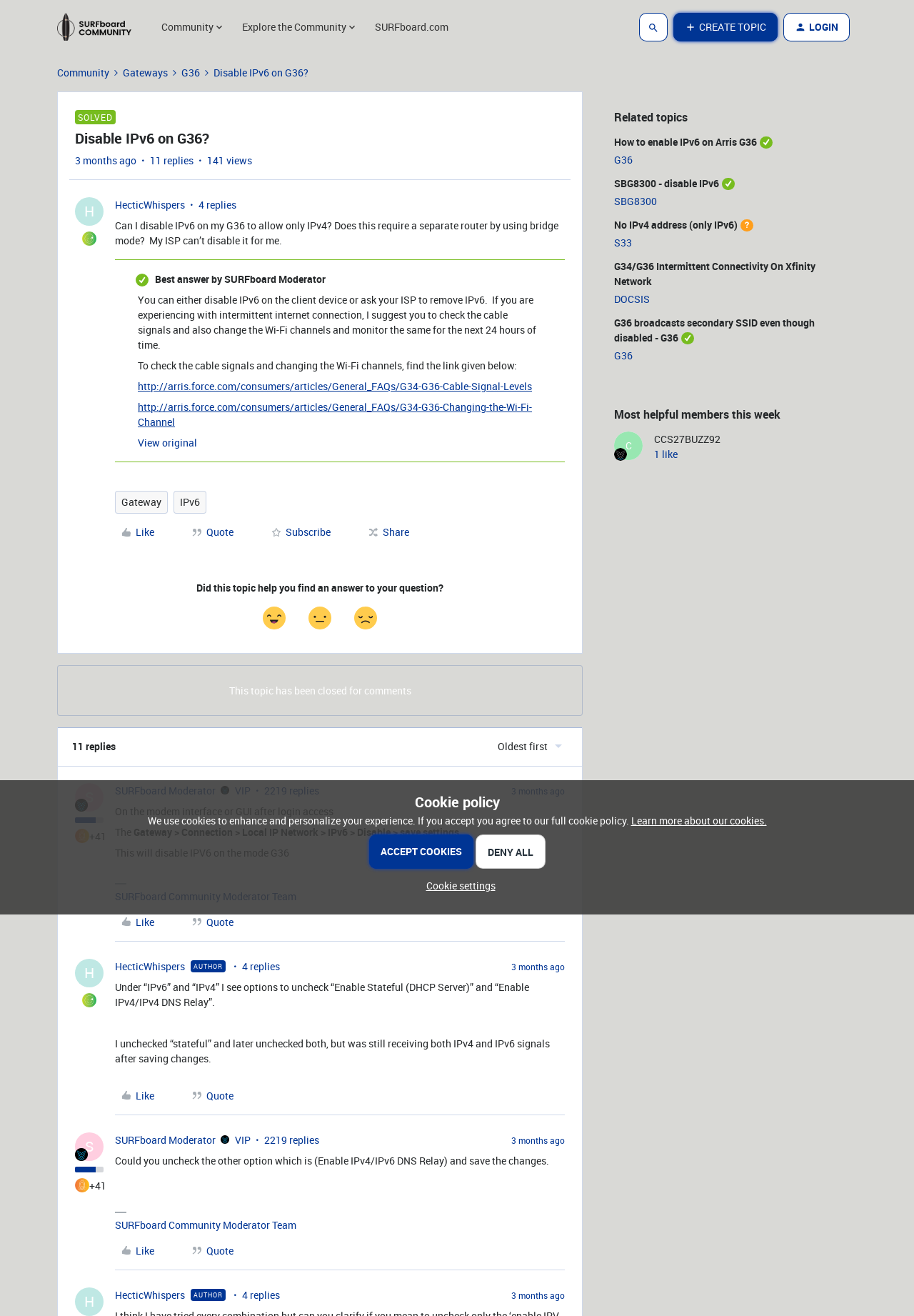Answer the question with a brief word or phrase:
How long ago was the topic posted?

3 months ago